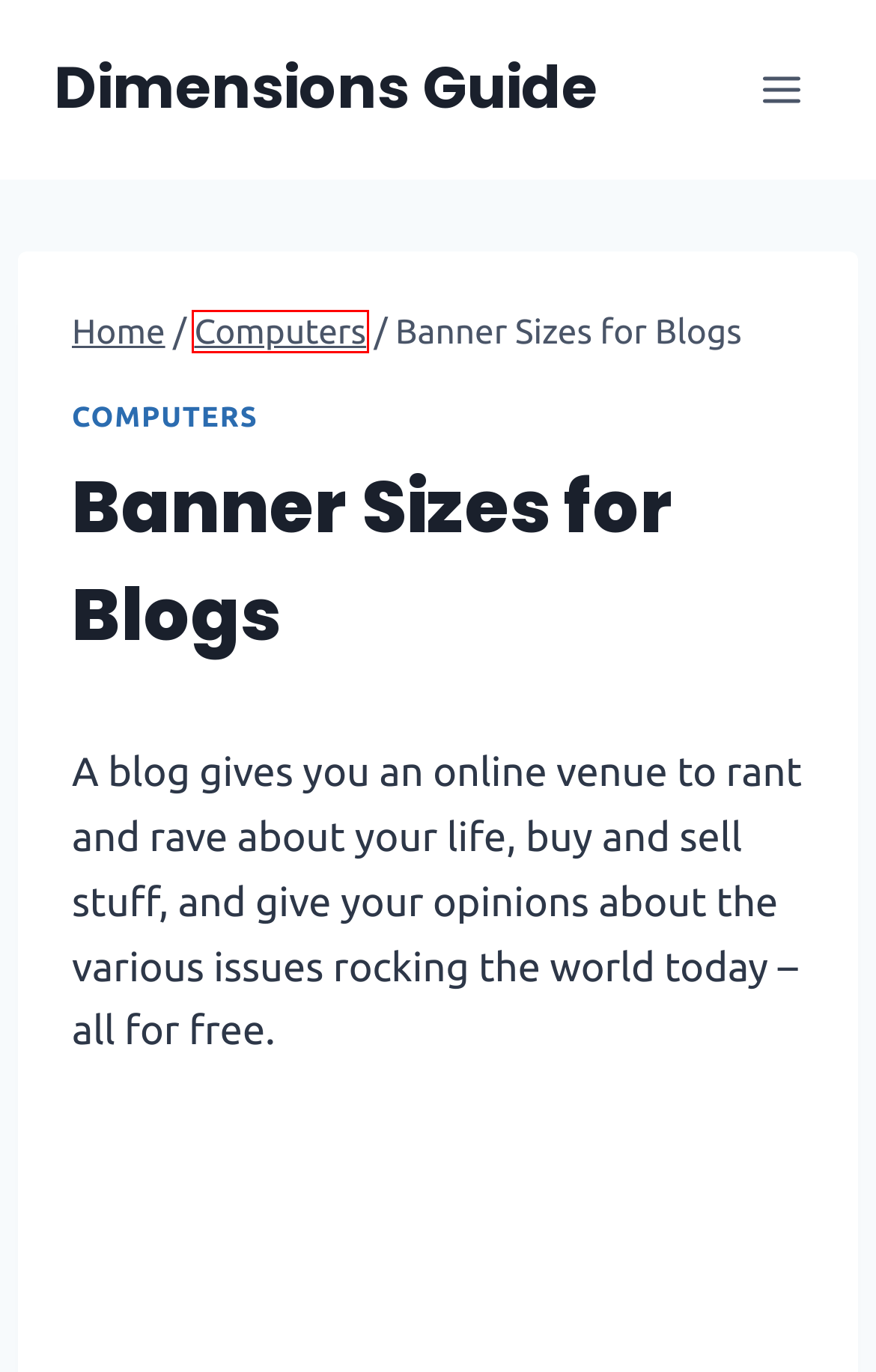Review the screenshot of a webpage that includes a red bounding box. Choose the most suitable webpage description that matches the new webpage after clicking the element within the red bounding box. Here are the candidates:
A. VGA Port Dimensions - Dimensions Guide
B. Site Index - Dimensions Guide
C. How Big is a 3 Month Old Kitten - Dimensions Guide
D. Dimensions Guide - Because Size Matters
E. Terms of Use - Dimensions Guide
F. Computers Archives - Dimensions Guide
G. Contact - Dimensions Guide
H. CD Cover Size - Dimensions Guide

F